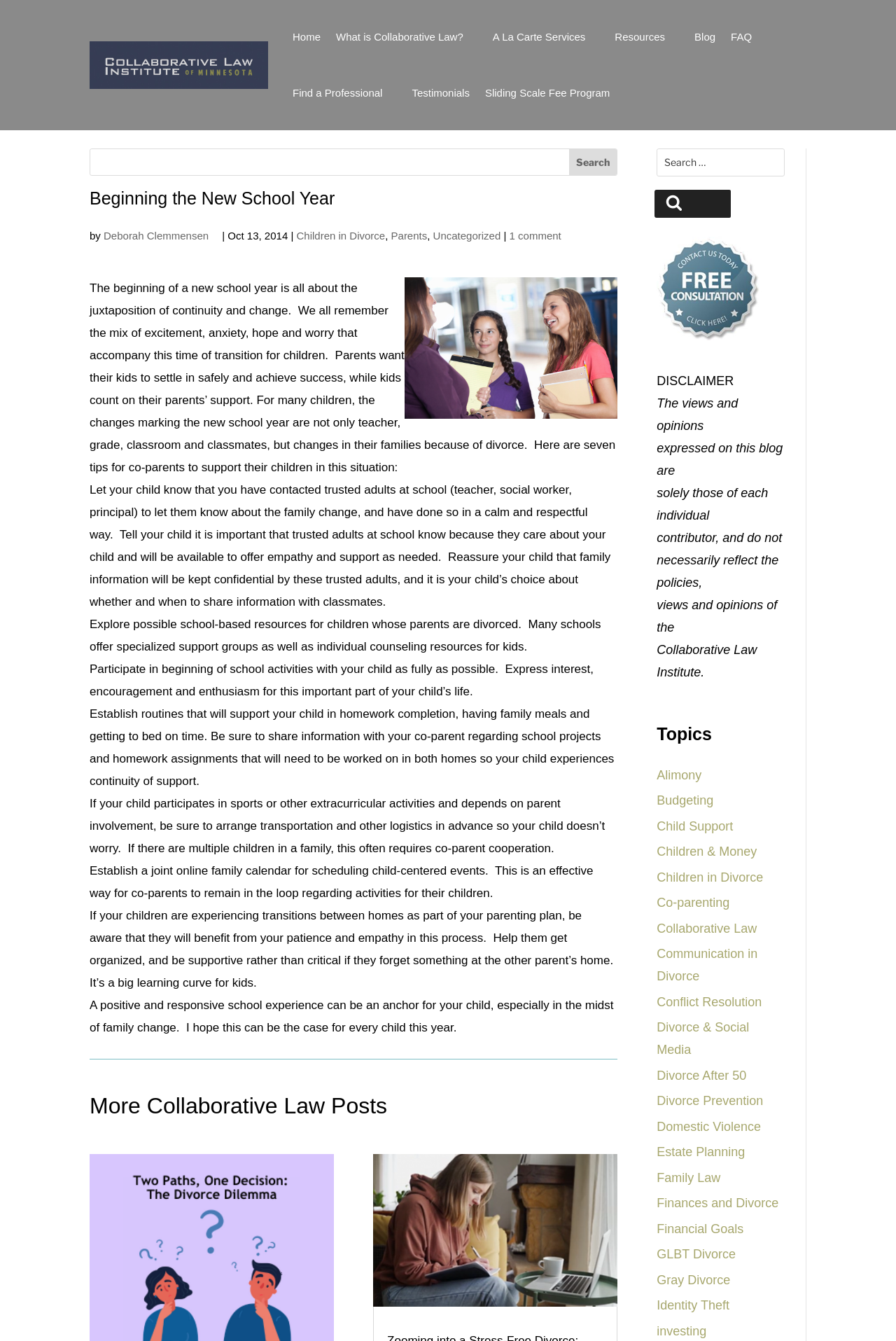Please study the image and answer the question comprehensively:
What is the purpose of the joint online family calendar?

I found the answer by looking at the static text element that mentions the joint online family calendar. The text suggests that the purpose of the joint online family calendar is to schedule child-centered events and remain in the loop regarding activities for their children.